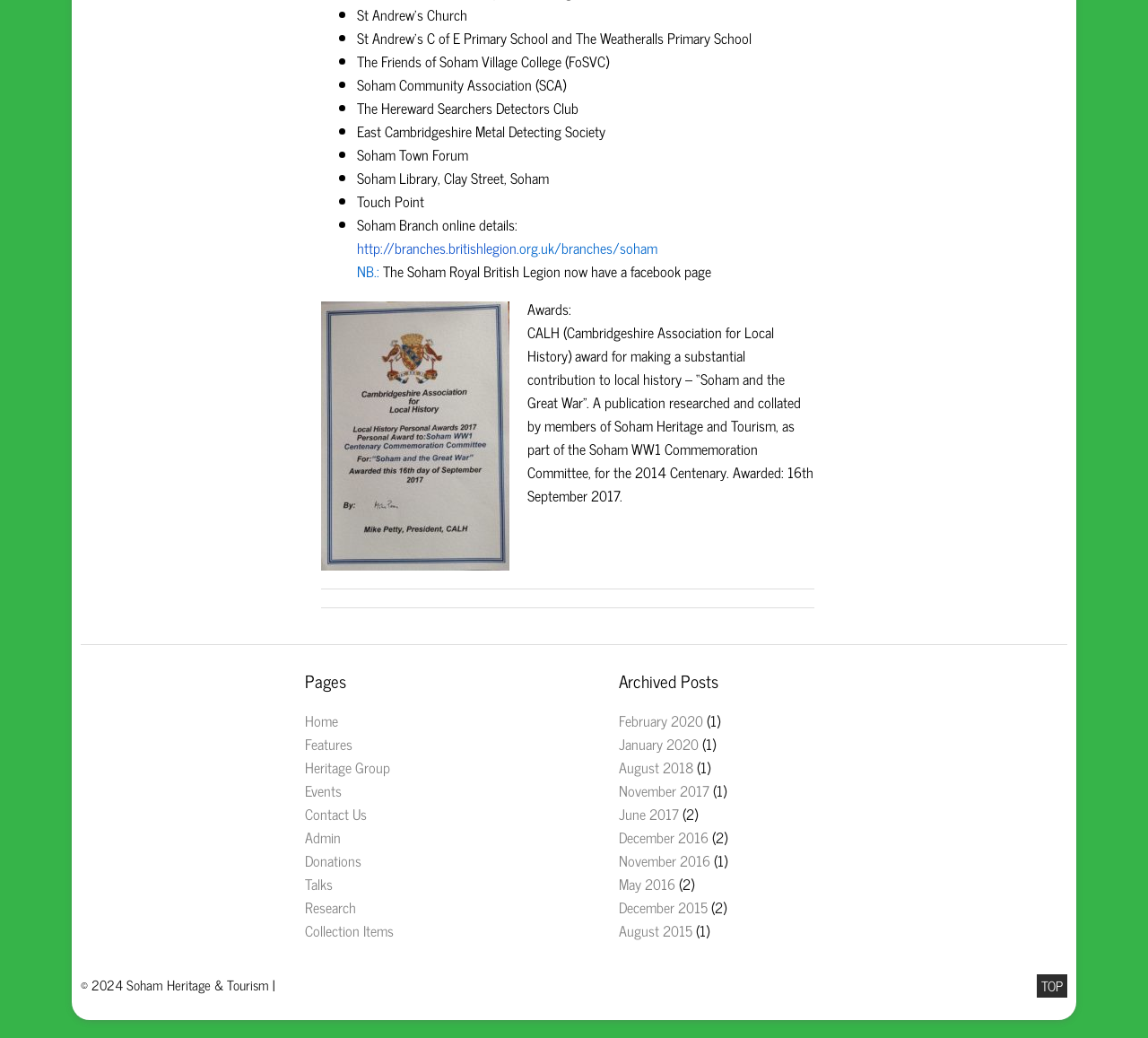Use a single word or phrase to answer the question:
How many organizations are listed?

9